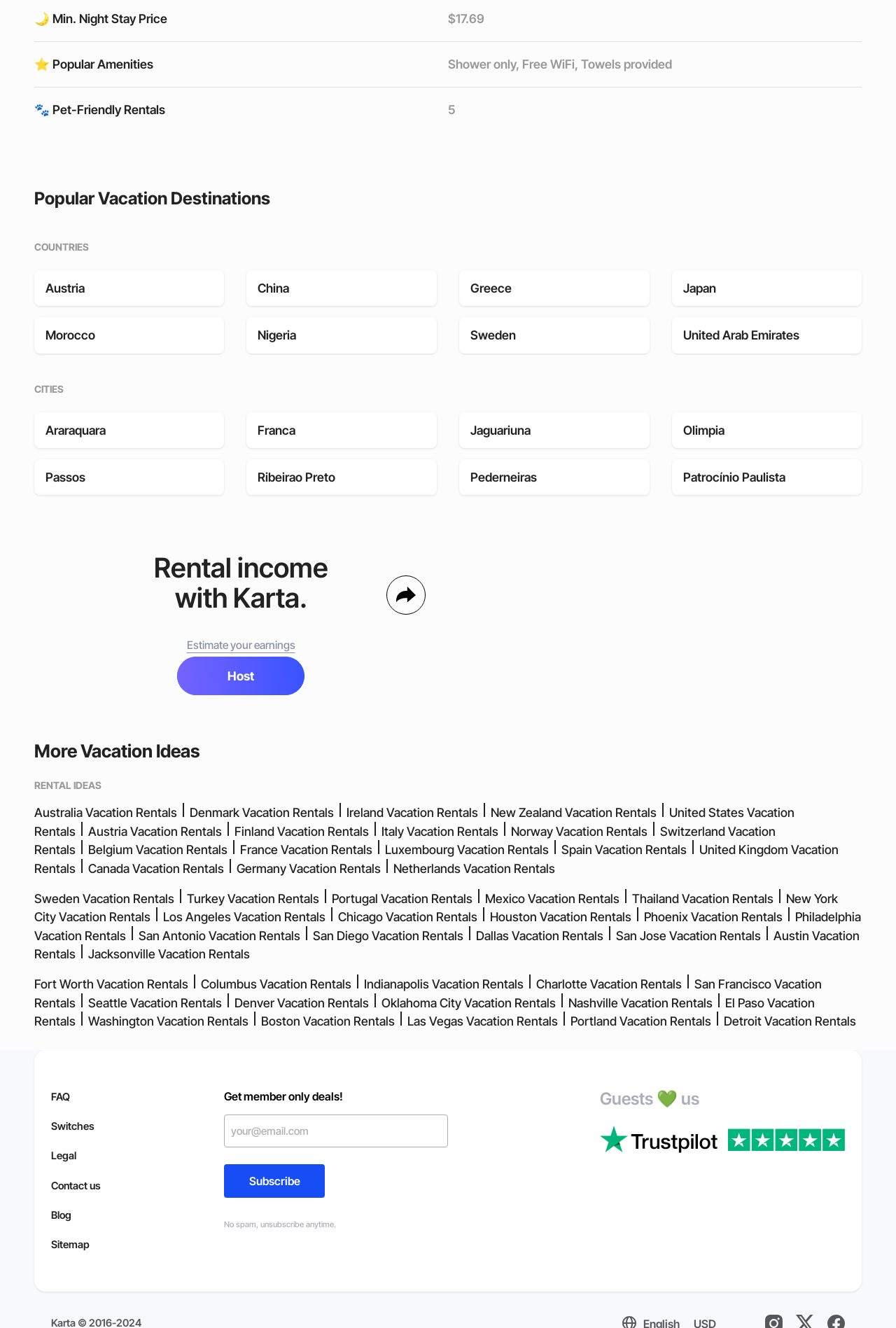What is the heading above the list of cities for vacation rentals?
Using the image as a reference, answer the question in detail.

Above the list of cities for vacation rentals, there is a heading that says 'CITIES', which indicates that the following list consists of cities for vacation rentals.